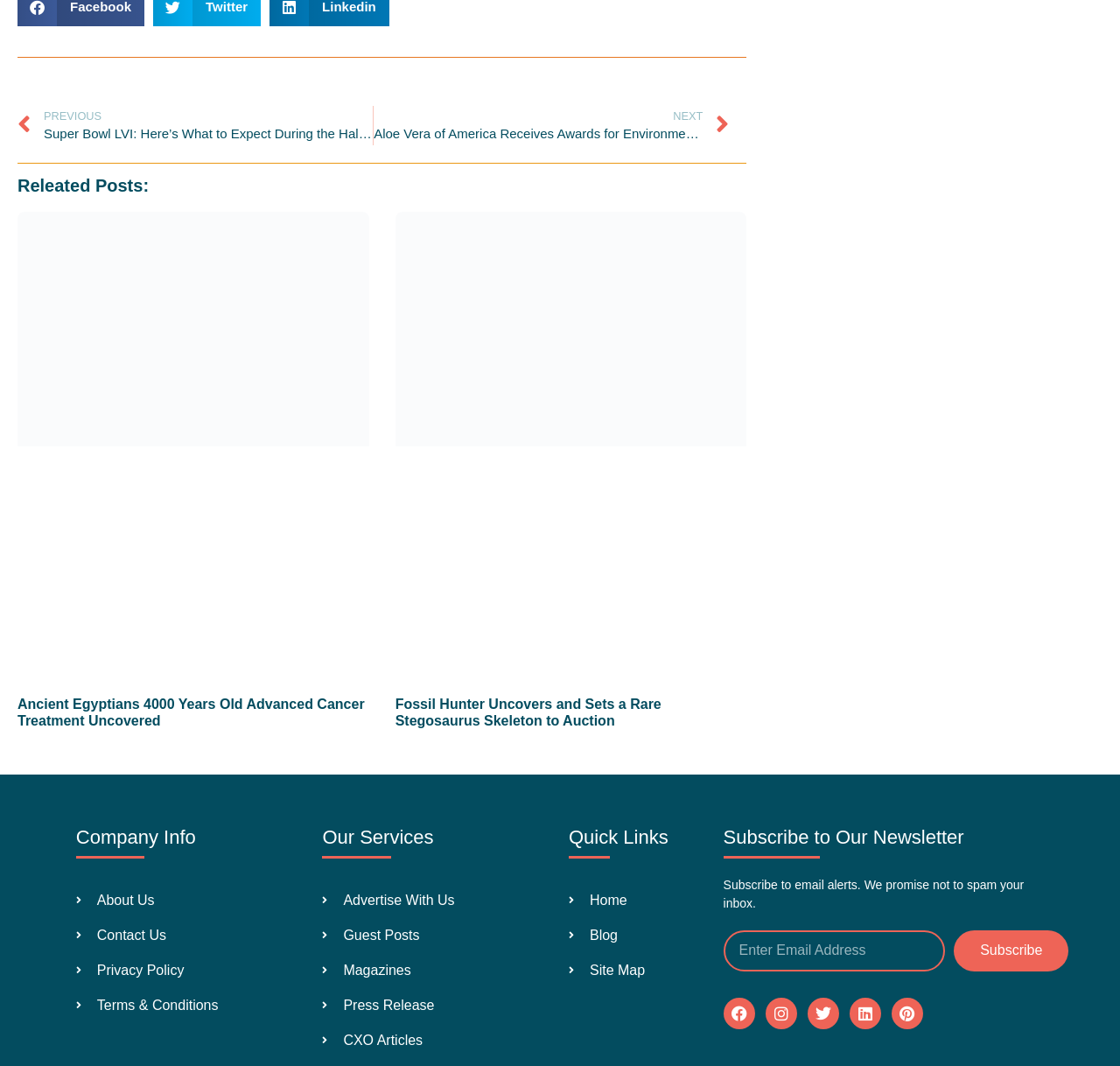Respond with a single word or phrase:
How many social media links are there?

5